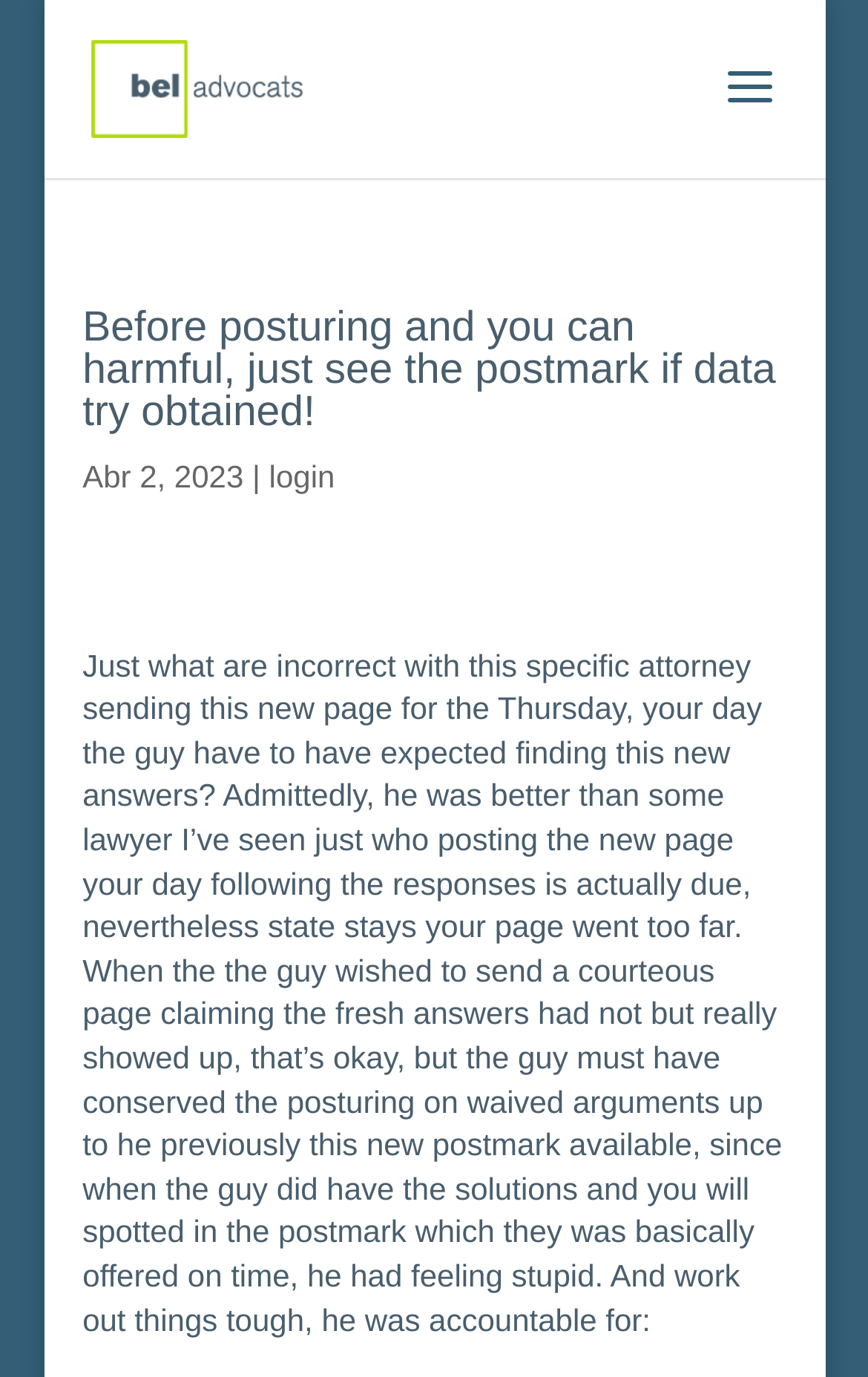What is the purpose of the attorney's page?
Please answer the question with as much detail as possible using the screenshot.

I inferred the purpose of the attorney's page by reading the paragraph of text with bounding box coordinates [0.095, 0.47, 0.901, 0.939]. The text suggests that the attorney should have sent a courteous page claiming the answers had not yet arrived, instead of posturing and making arguments.